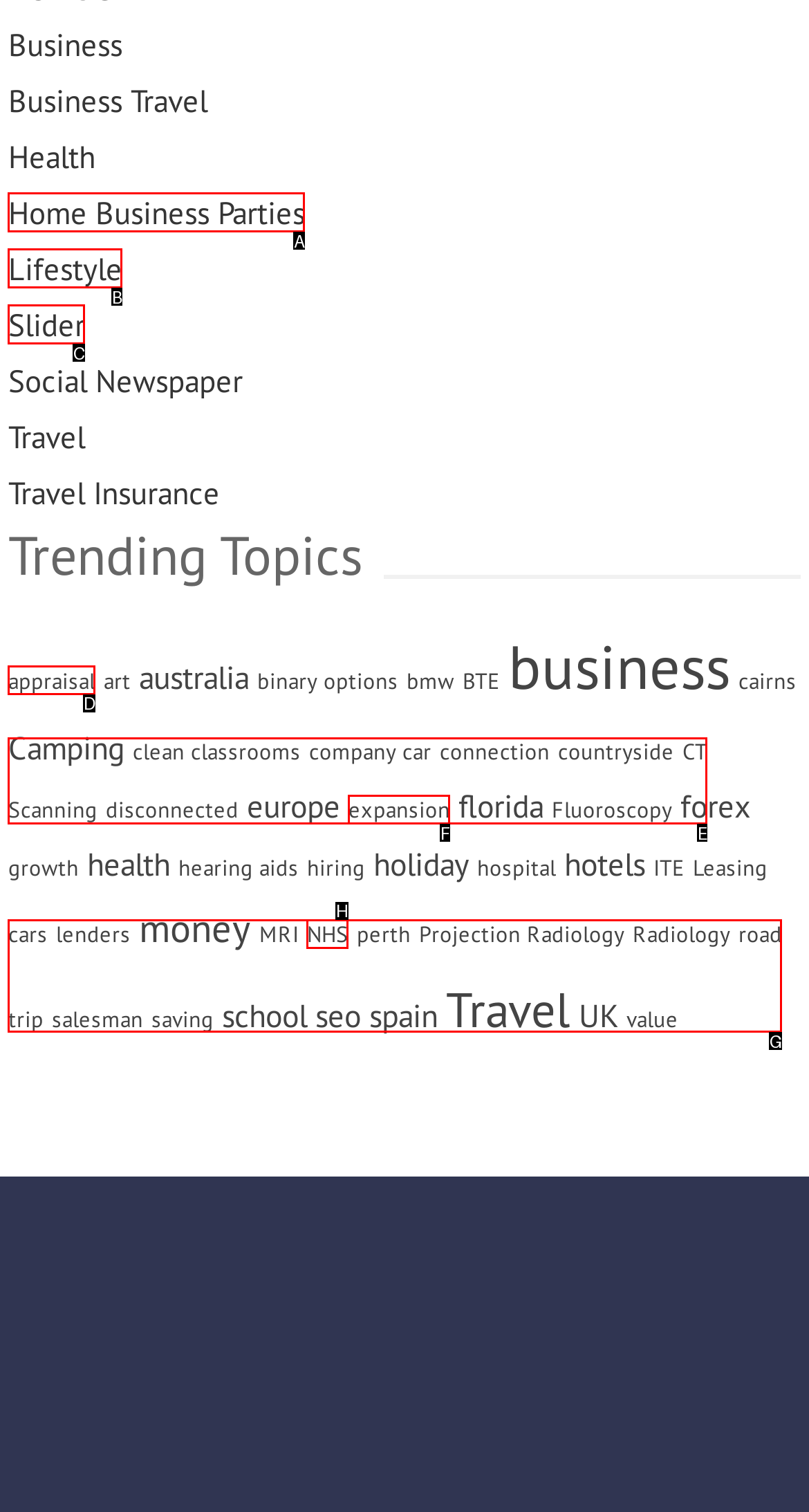Identify the option that best fits this description: Home Business Parties
Answer with the appropriate letter directly.

A